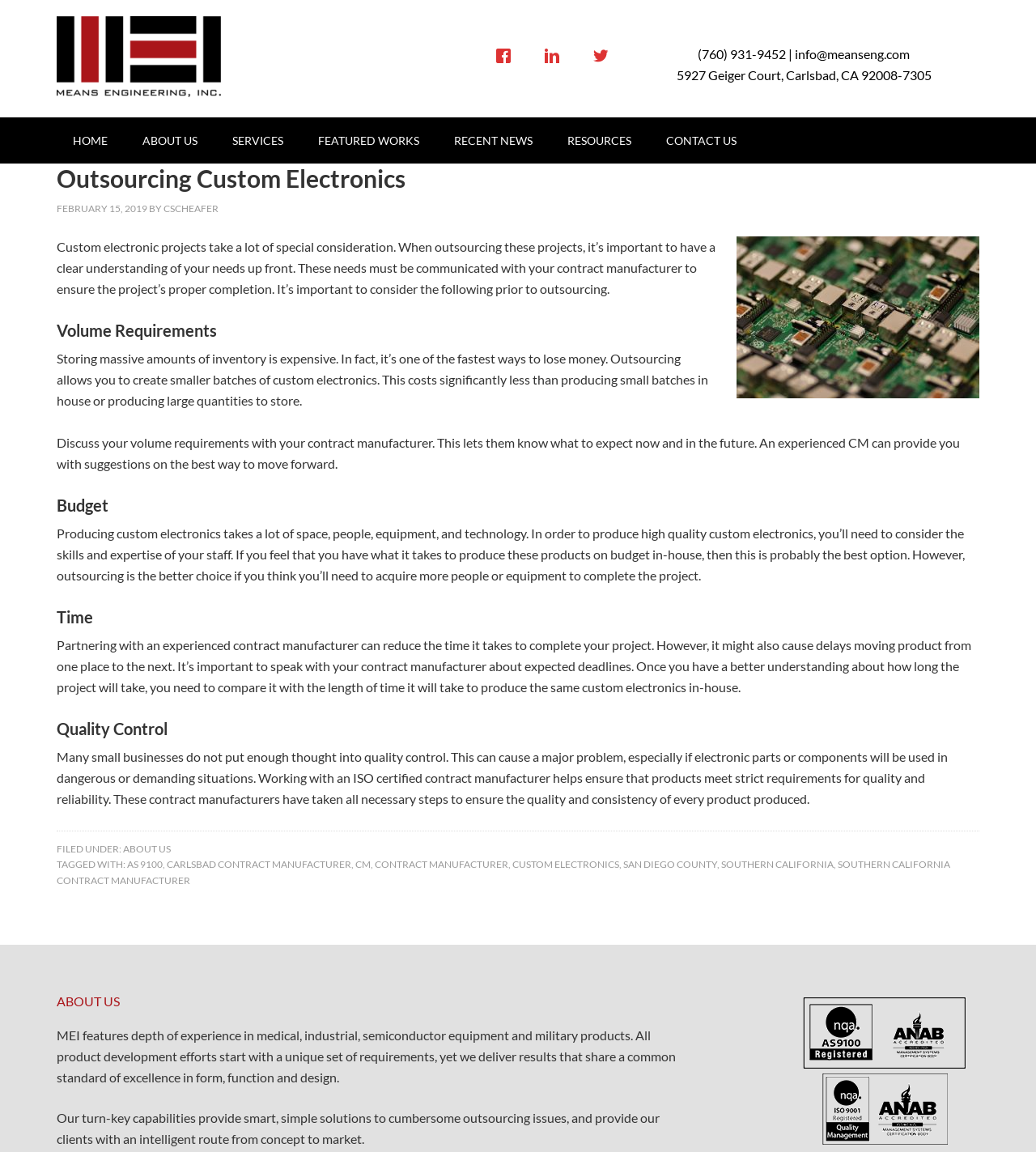Please answer the following query using a single word or phrase: 
What is the company name?

Means Engineering, Inc.